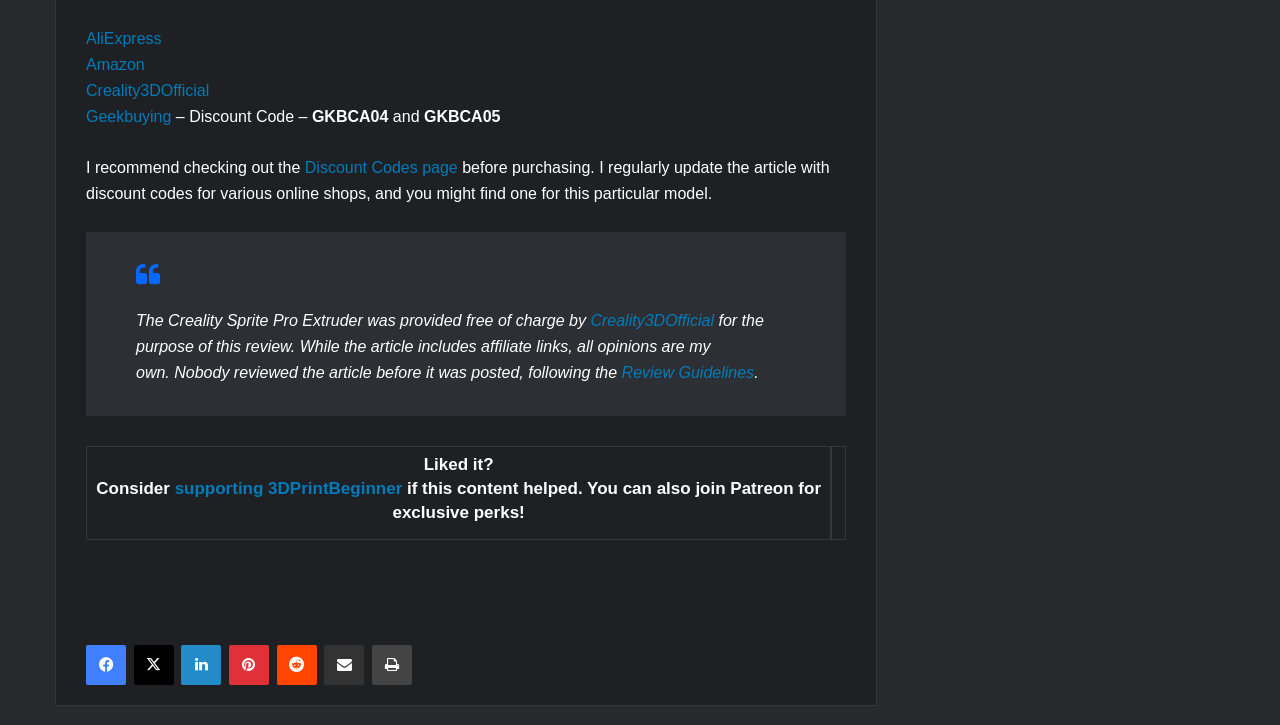Analyze the image and deliver a detailed answer to the question: What is the purpose of the discount codes mentioned on this page?

I found this answer by reading the text that says 'I regularly update the article with discount codes for various online shops, and you might find one for this particular model.' This implies that the discount codes are intended for use on various online shopping websites.